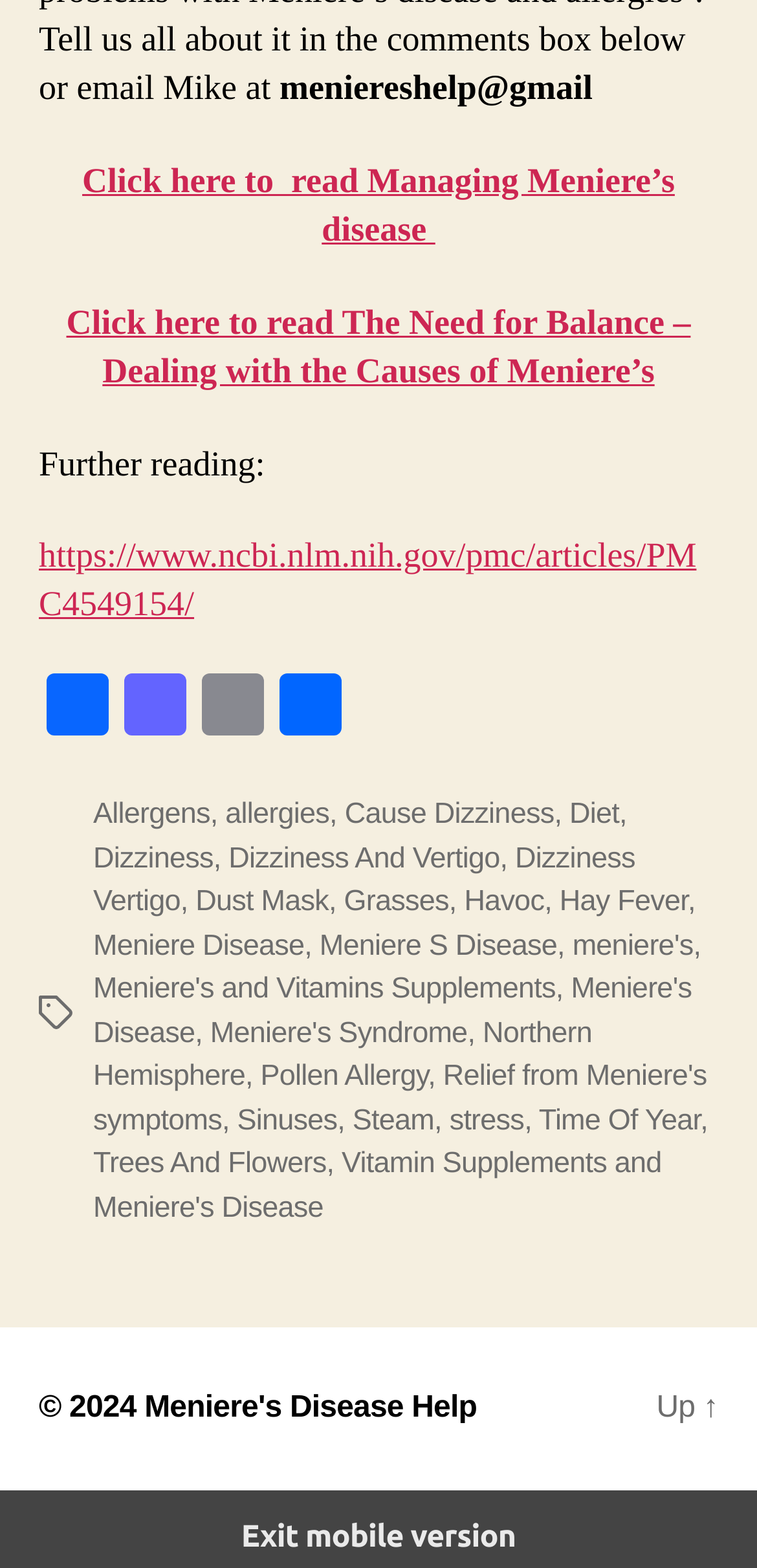Determine the bounding box coordinates for the region that must be clicked to execute the following instruction: "Read about Meniere Disease".

[0.123, 0.592, 0.402, 0.613]